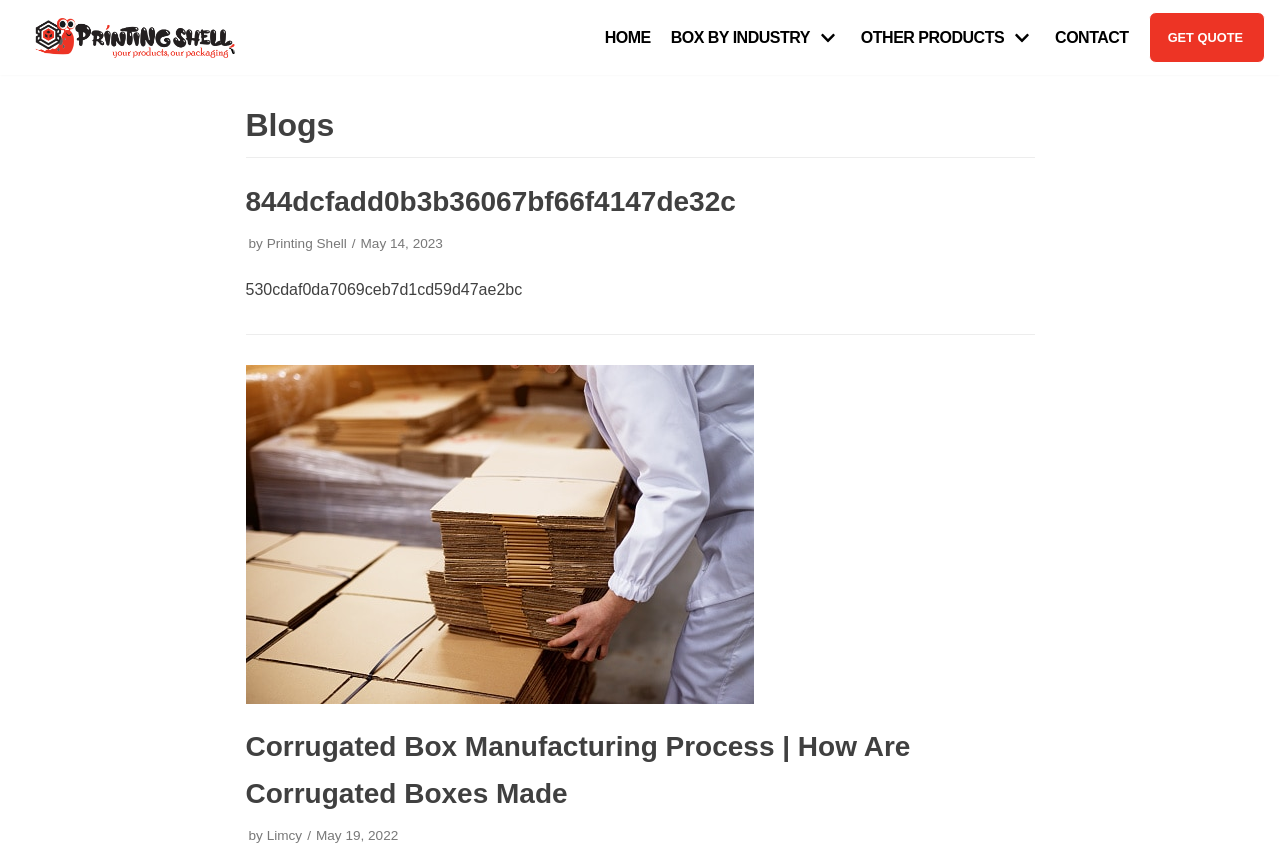Give a complete and precise description of the webpage's appearance.

This webpage is about the "Blogs" section of "Printing Shell". At the top-left corner, there is a link to "Skip to content". Next to it, there is a link to "Printing Shell" with an accompanying image. 

On the top-right side, there is a primary navigation menu with four links: "HOME", "BOX BY INDUSTRY", "OTHER PRODUCTS", and "CONTACT". Each of these links has an accompanying image. 

To the right of the navigation menu, there is a "GET QUOTE" link. Below the navigation menu, there is a heading that reads "Blogs". 

The main content of the webpage is an article with two blog posts. The first blog post has a heading "844dcfadd0b3b36067bf66f4147de32c" and is accompanied by a link with the same text. Below the heading, there is a "by" label followed by a link to "Printing Shell". The post also has a timestamp "May 14, 2023". 

The second blog post has a heading "Corrugated Box Manufacturing Process | How Are Corrugated Boxes Made" and is accompanied by a link with the same text. Below the heading, there is a "by" label followed by a link to "Limcy". The post also has a timestamp "May 19, 2022". There is an image related to "Corrugated Box" below the heading.